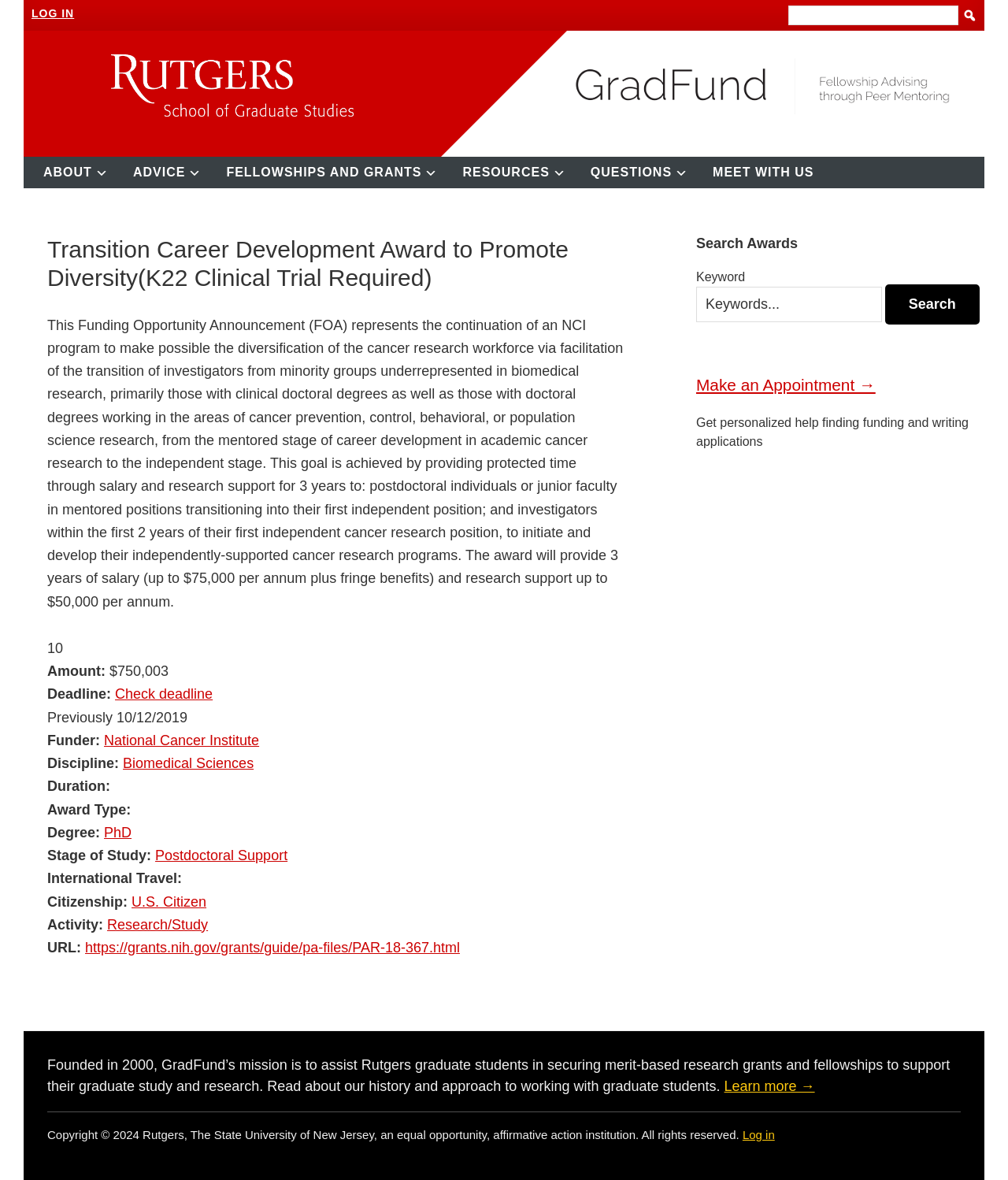Identify the bounding box coordinates necessary to click and complete the given instruction: "Log in".

[0.031, 0.006, 0.074, 0.017]